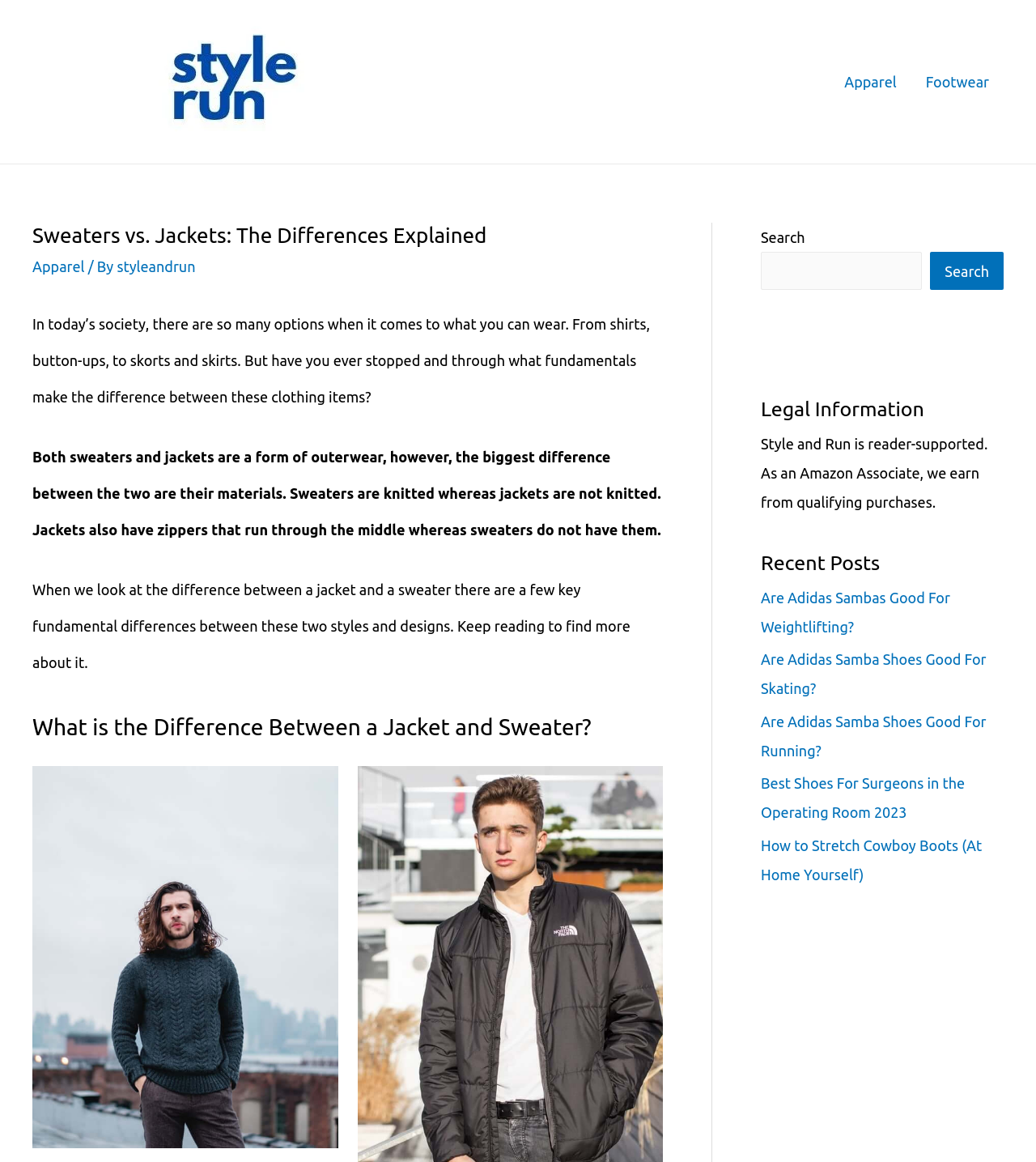Find the UI element described as: "parent_node: Search name="s"" and predict its bounding box coordinates. Ensure the coordinates are four float numbers between 0 and 1, [left, top, right, bottom].

[0.734, 0.217, 0.89, 0.249]